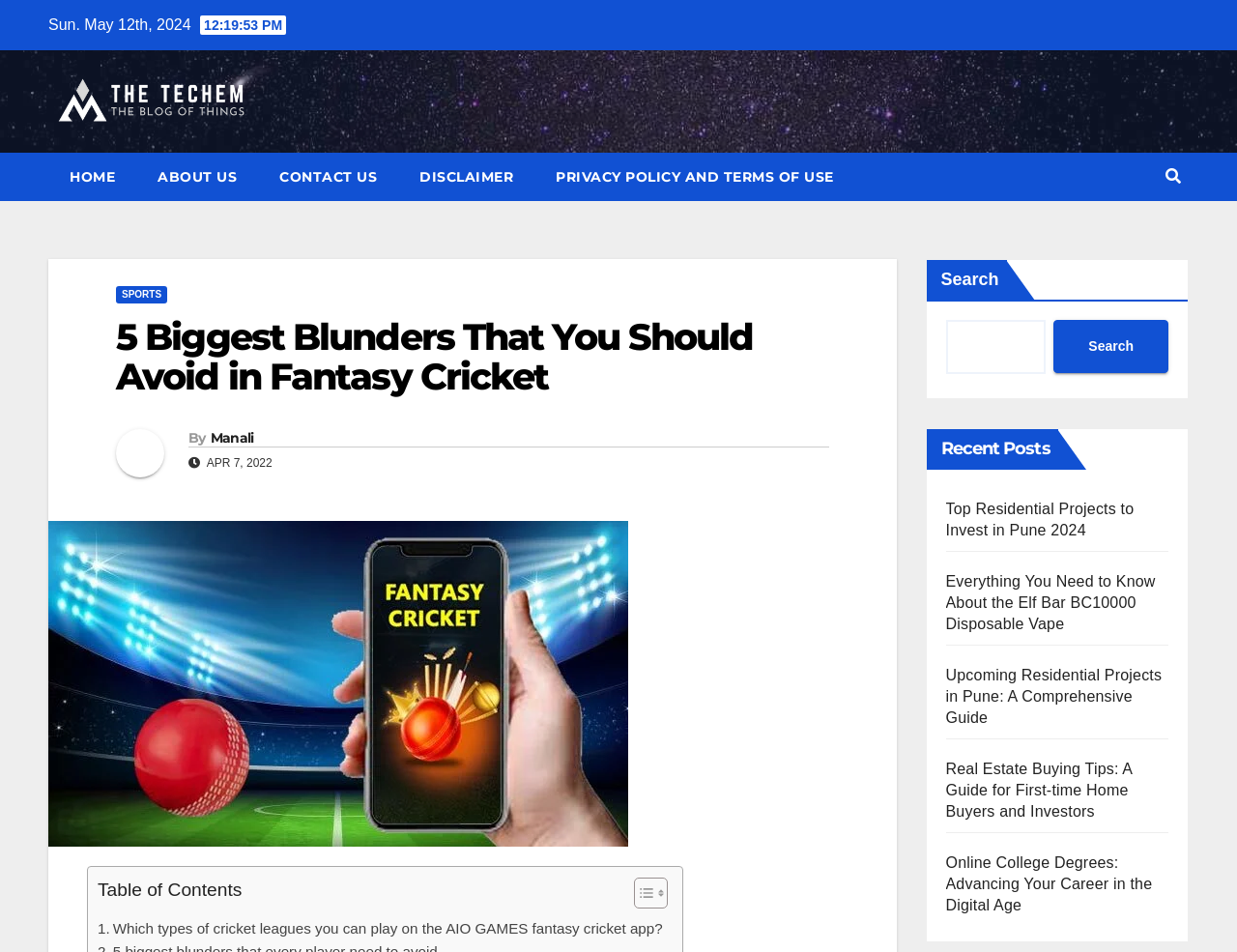Locate the bounding box coordinates of the area where you should click to accomplish the instruction: "Read about 5 Biggest Blunders That You Should Avoid in Fantasy Cricket".

[0.094, 0.333, 0.67, 0.417]